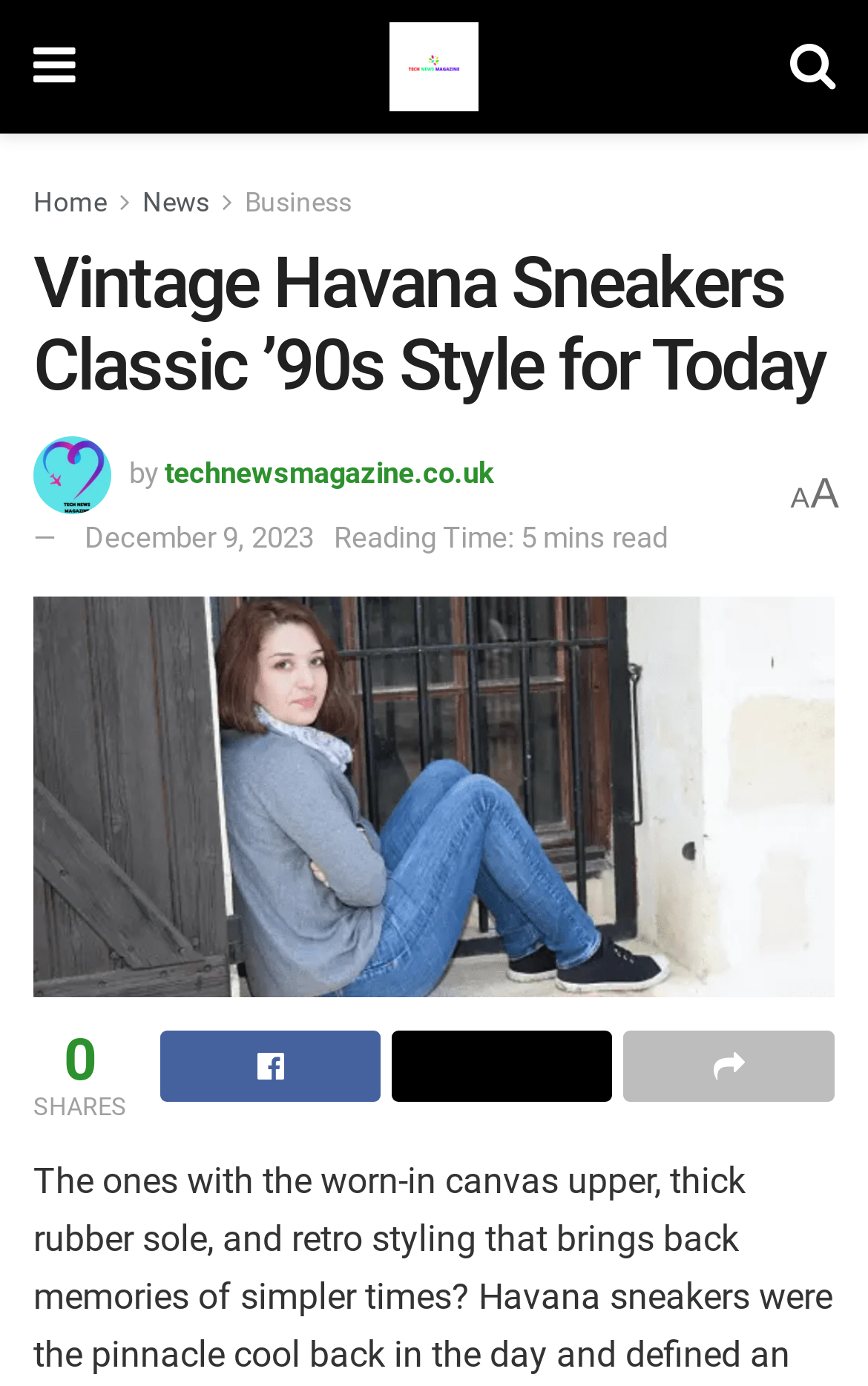What is the name of the sneakers being featured?
Examine the image and give a concise answer in one word or a short phrase.

Vintage Havana Sneakers